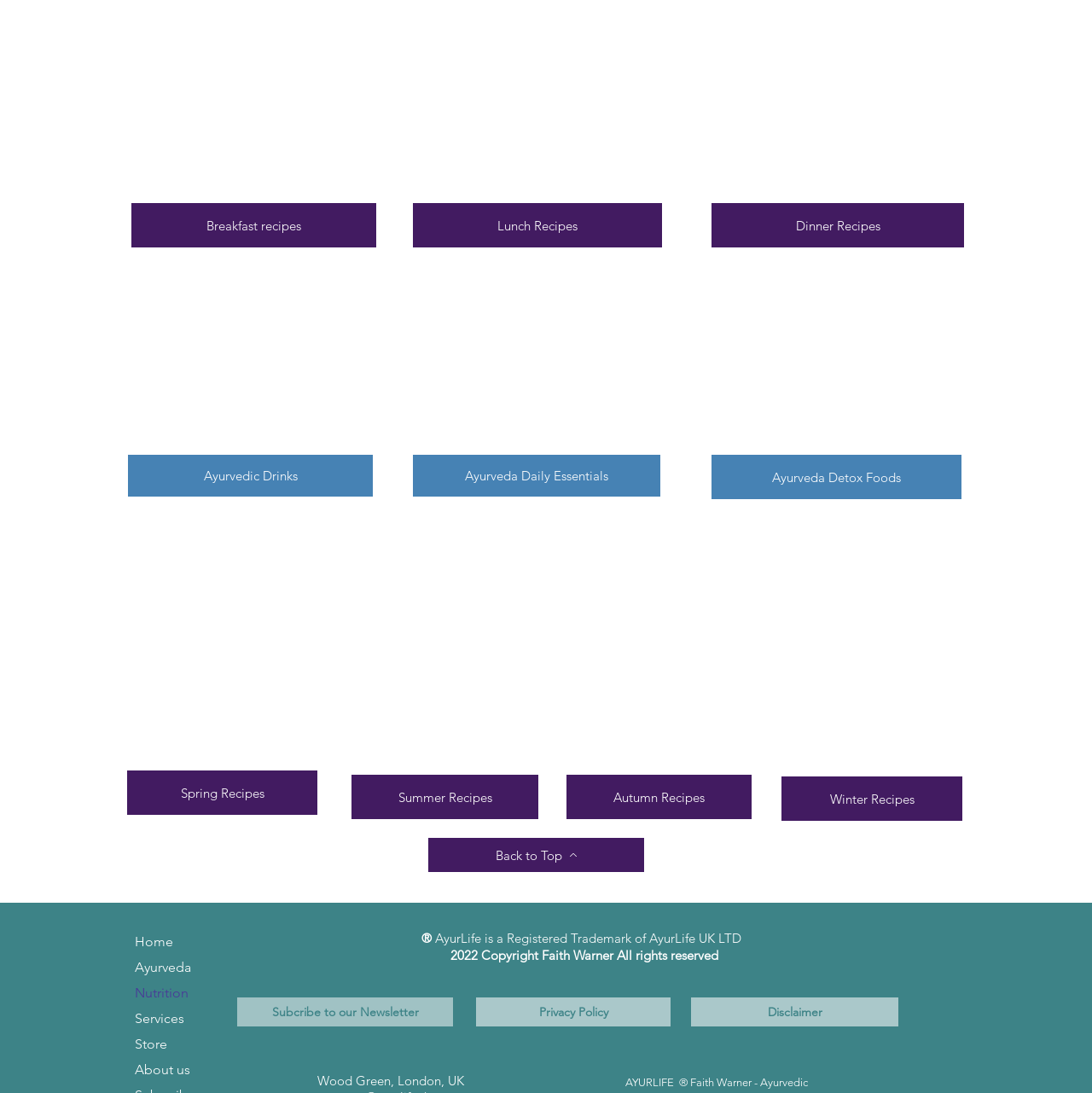Based on the element description: "Disclaimer", identify the UI element and provide its bounding box coordinates. Use four float numbers between 0 and 1, [left, top, right, bottom].

[0.633, 0.913, 0.823, 0.939]